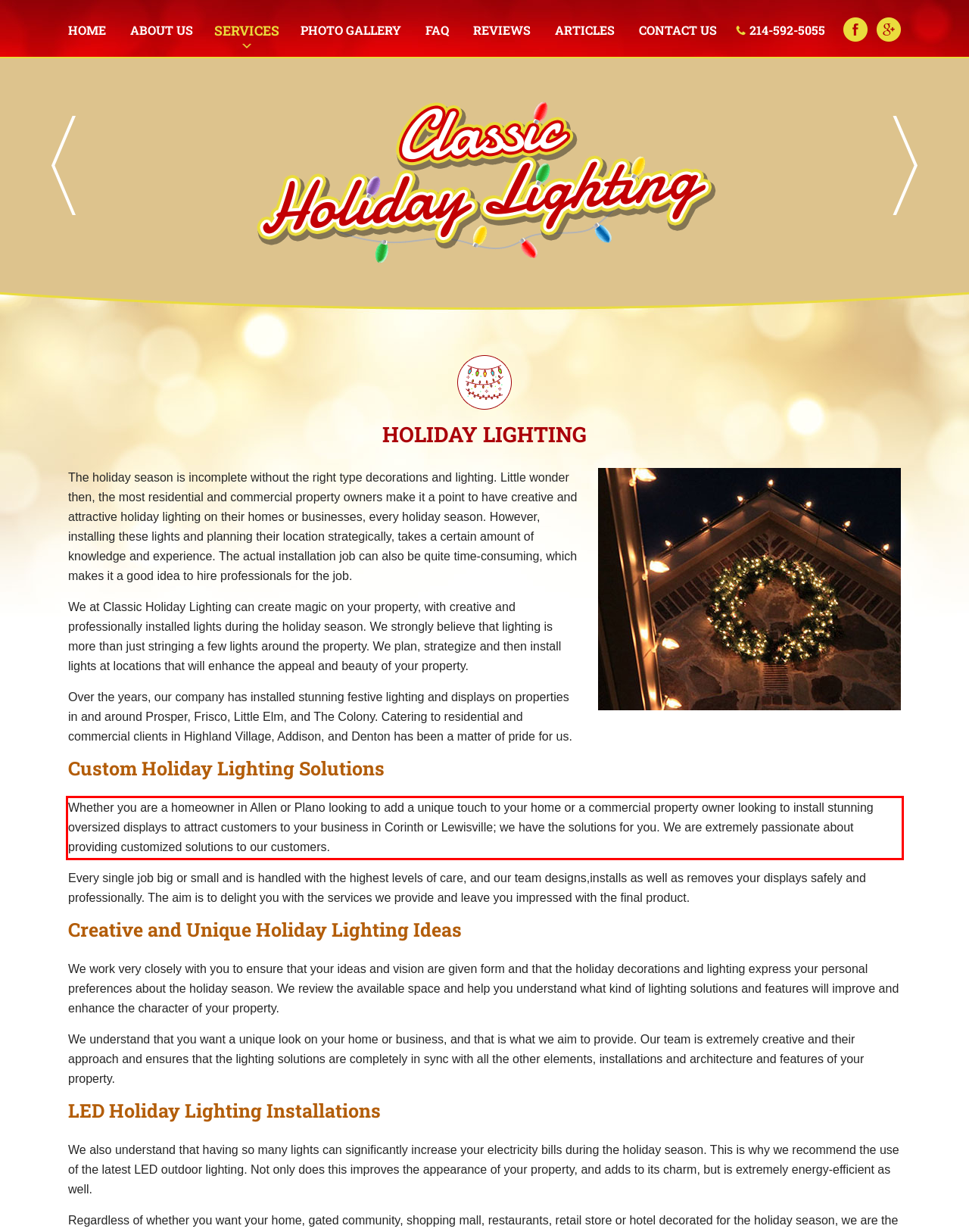From the screenshot of the webpage, locate the red bounding box and extract the text contained within that area.

Whether you are a homeowner in Allen or Plano looking to add a unique touch to your home or a commercial property owner looking to install stunning oversized displays to attract customers to your business in Corinth or Lewisville; we have the solutions for you. We are extremely passionate about providing customized solutions to our customers.